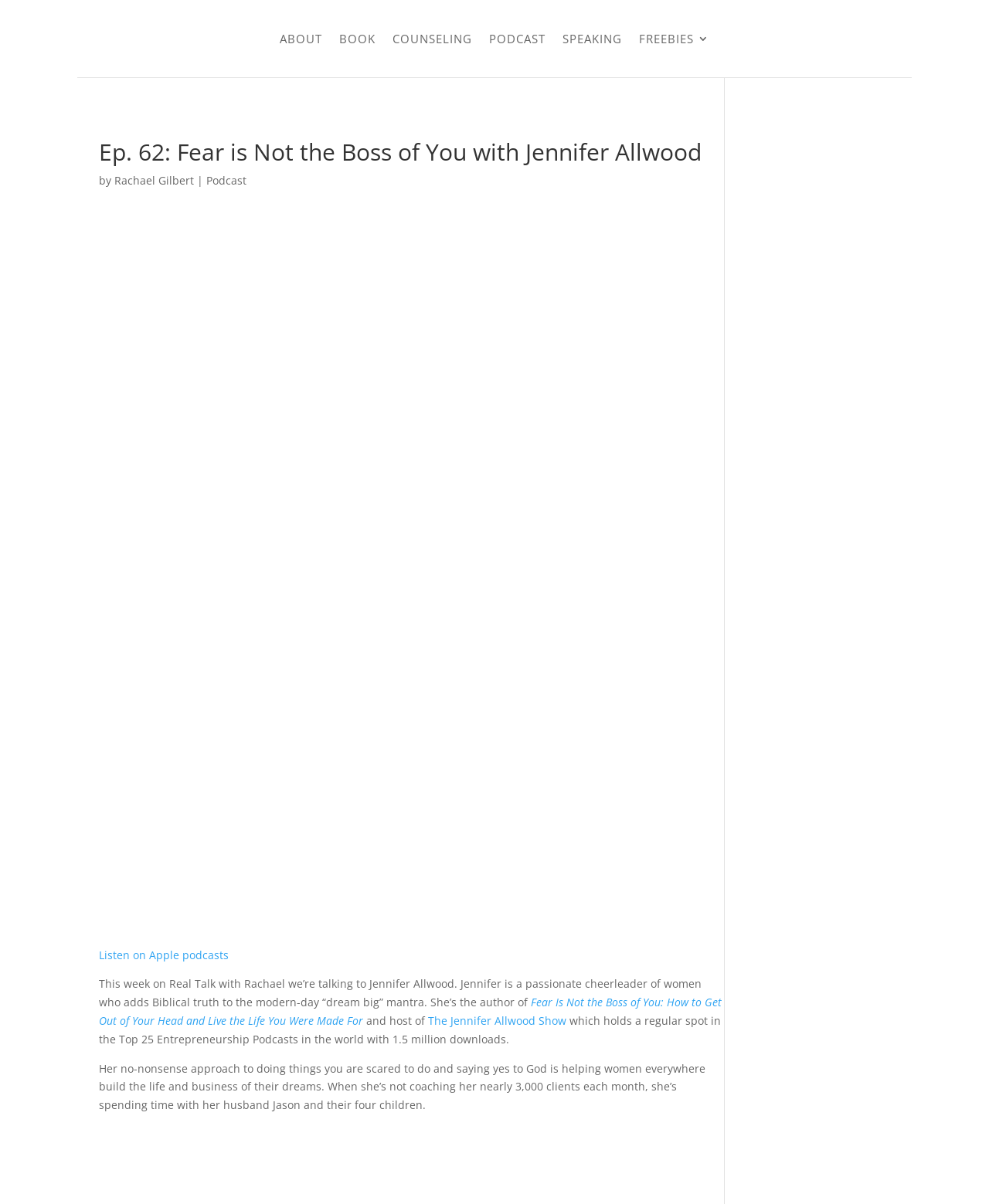How many clients does Jennifer Allwood coach each month?
Please provide a single word or phrase as the answer based on the screenshot.

nearly 3,000